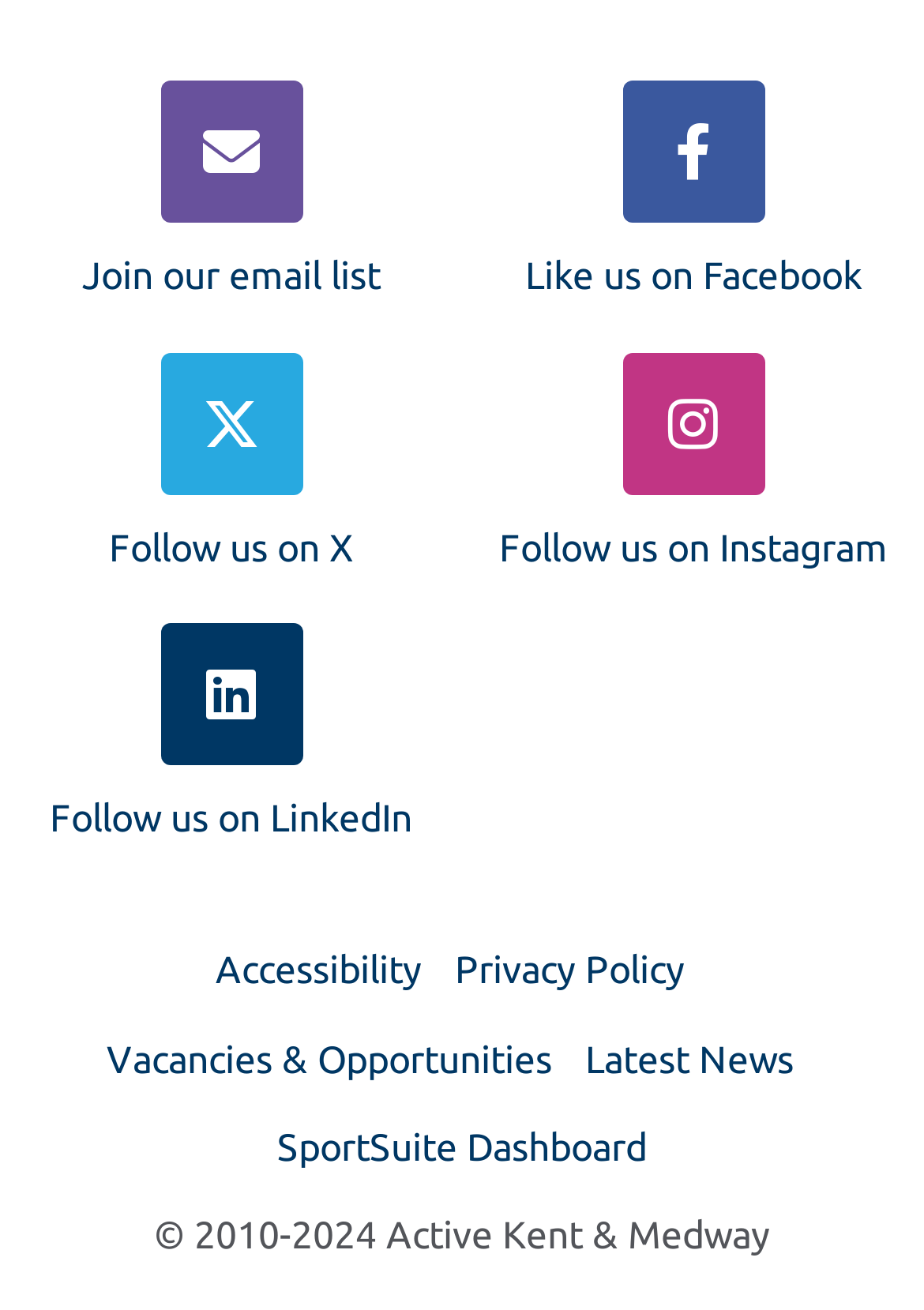Highlight the bounding box coordinates of the region I should click on to meet the following instruction: "Follow us on X".

[0.026, 0.269, 0.474, 0.44]